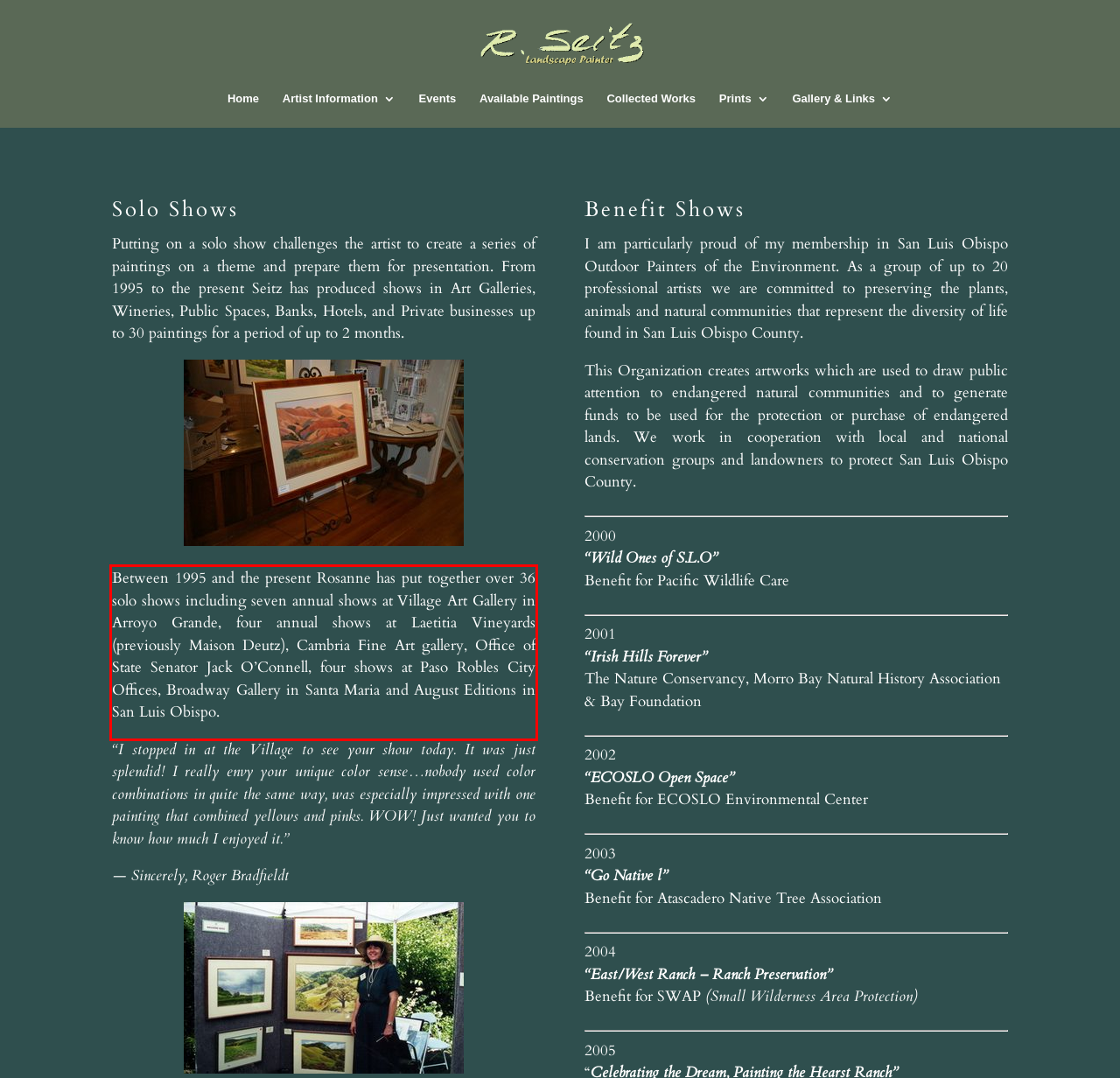Given a screenshot of a webpage, identify the red bounding box and perform OCR to recognize the text within that box.

Between 1995 and the present Rosanne has put together over 36 solo shows including seven annual shows at Village Art Gallery in Arroyo Grande, four annual shows at Laetitia Vineyards (previously Maison Deutz), Cambria Fine Art gallery, Office of State Senator Jack O’Connell, four shows at Paso Robles City Offices, Broadway Gallery in Santa Maria and August Editions in San Luis Obispo.